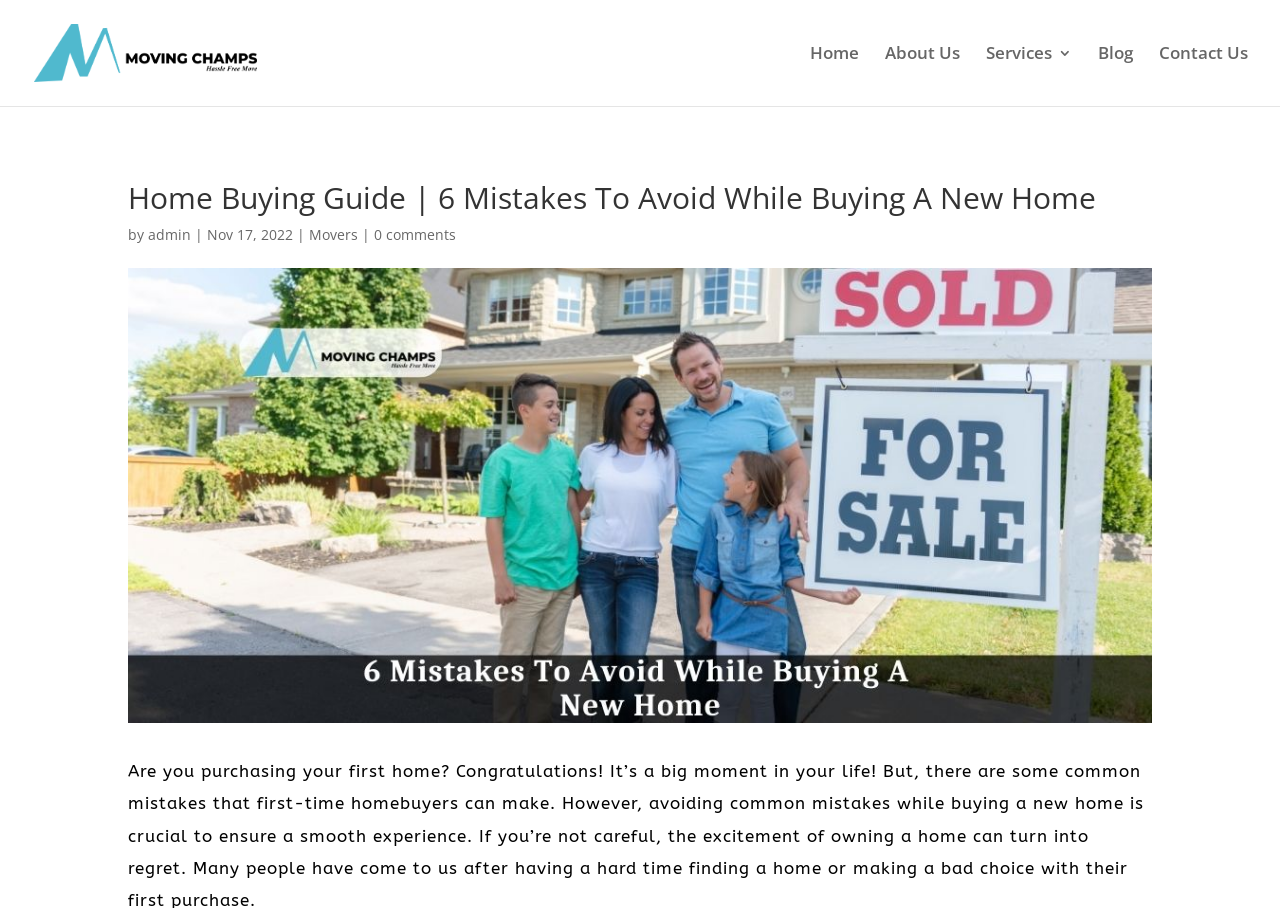Please give a one-word or short phrase response to the following question: 
What is the date of the article?

Nov 17, 2022